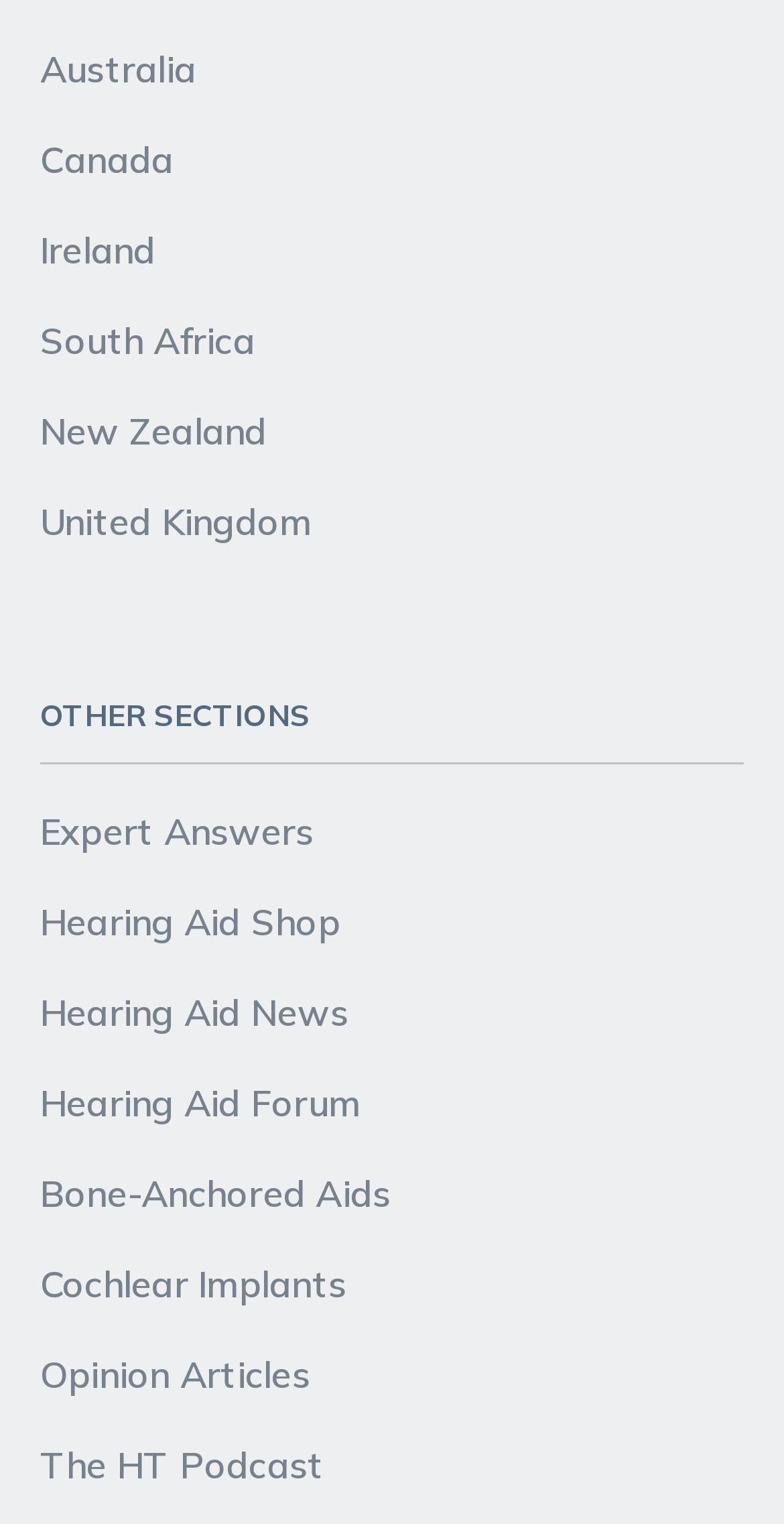Please locate the clickable area by providing the bounding box coordinates to follow this instruction: "Contact us through WhatsApp".

None